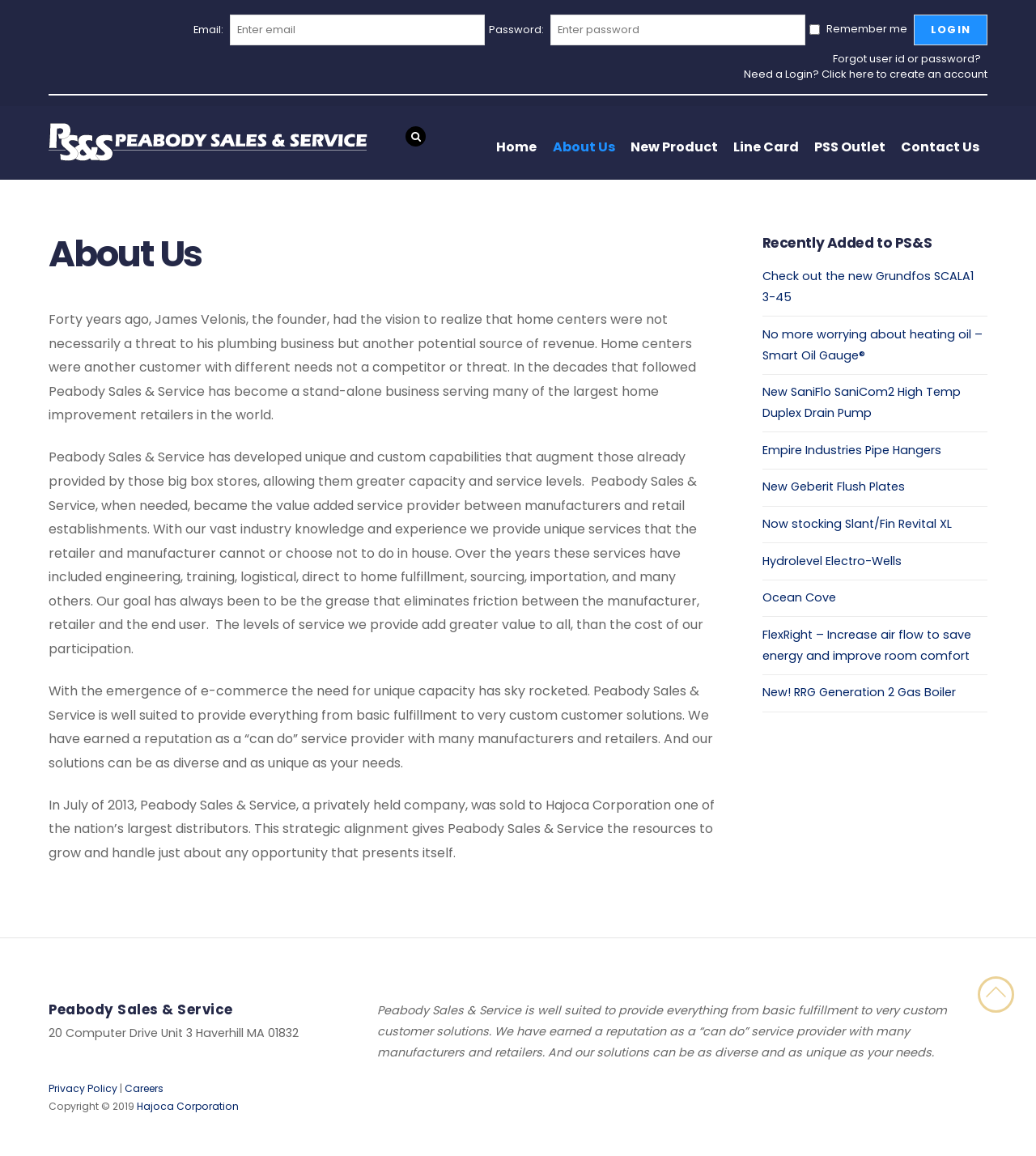Determine the coordinates of the bounding box for the clickable area needed to execute this instruction: "check recently added products".

[0.736, 0.202, 0.953, 0.218]